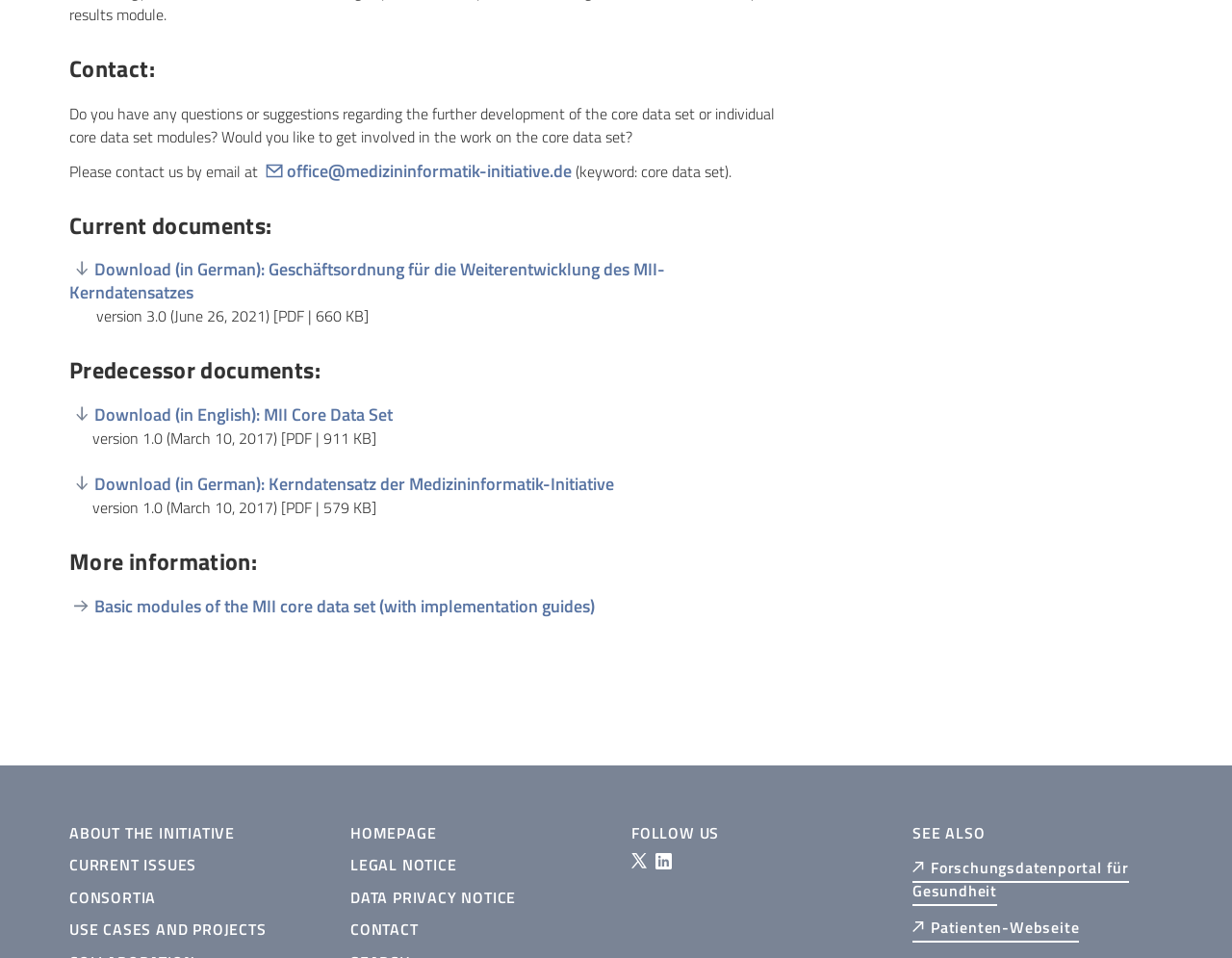Can you determine the bounding box coordinates of the area that needs to be clicked to fulfill the following instruction: "Navigate to Concepts"?

None